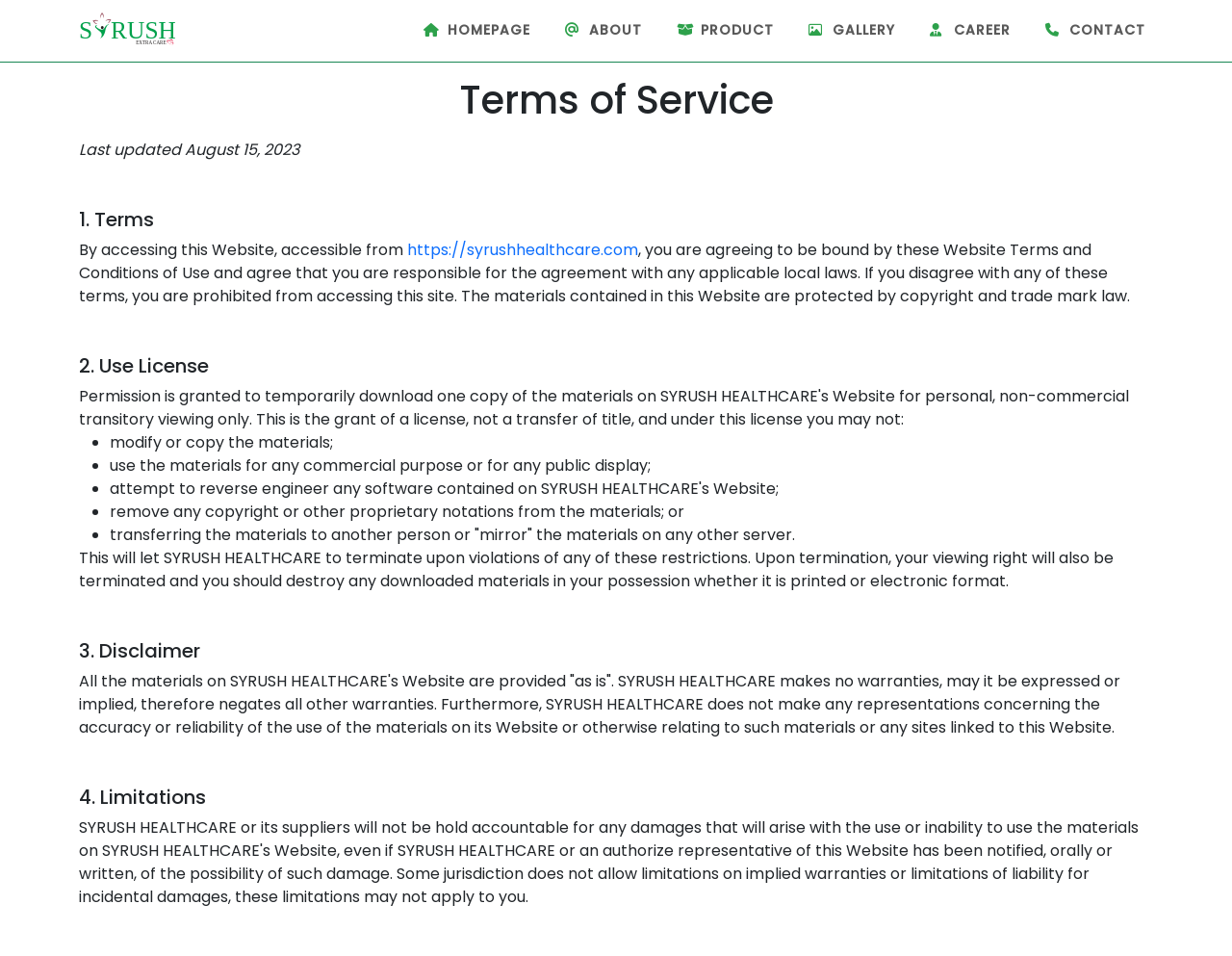Determine the bounding box coordinates of the section to be clicked to follow the instruction: "go to homepage". The coordinates should be given as four float numbers between 0 and 1, formatted as [left, top, right, bottom].

[0.338, 0.013, 0.437, 0.051]